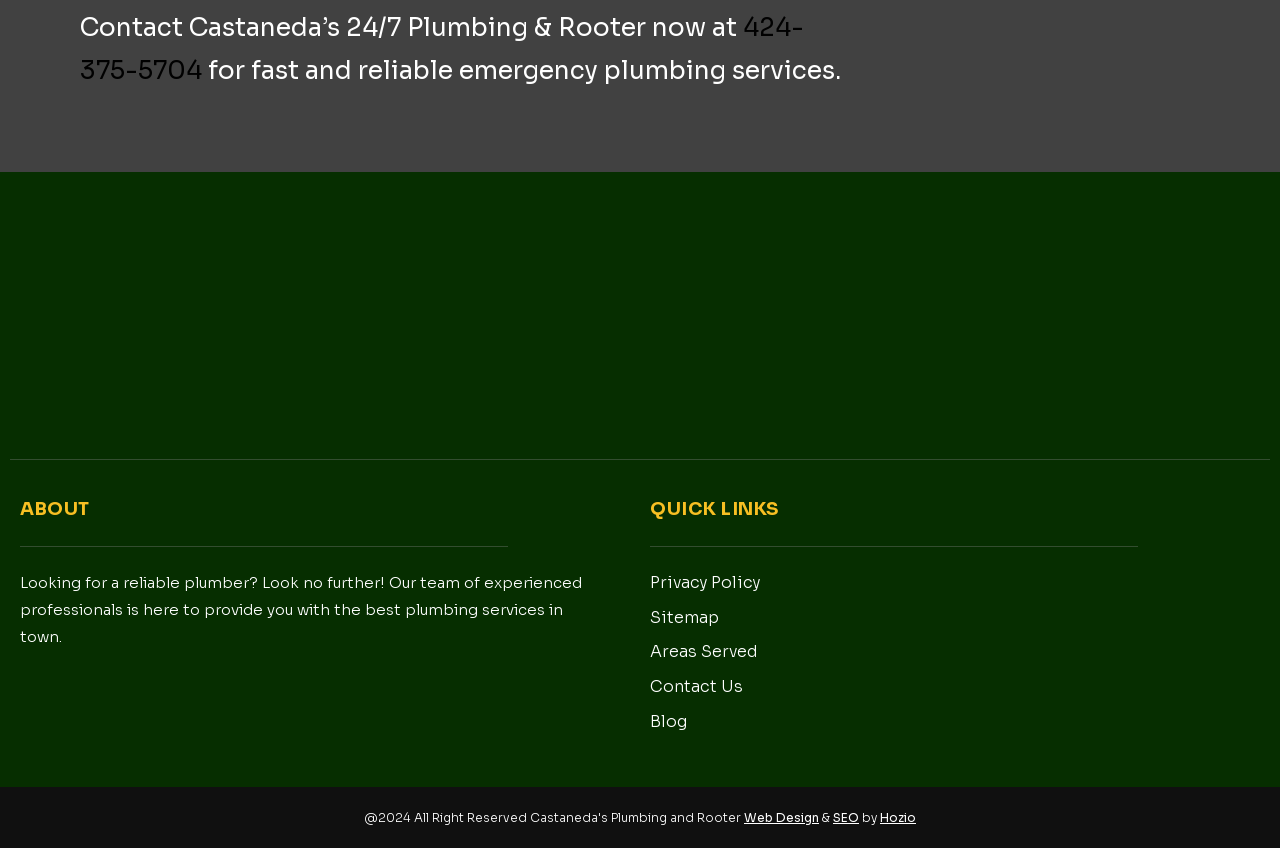Predict the bounding box coordinates of the area that should be clicked to accomplish the following instruction: "View the 'Research' page". The bounding box coordinates should consist of four float numbers between 0 and 1, i.e., [left, top, right, bottom].

None